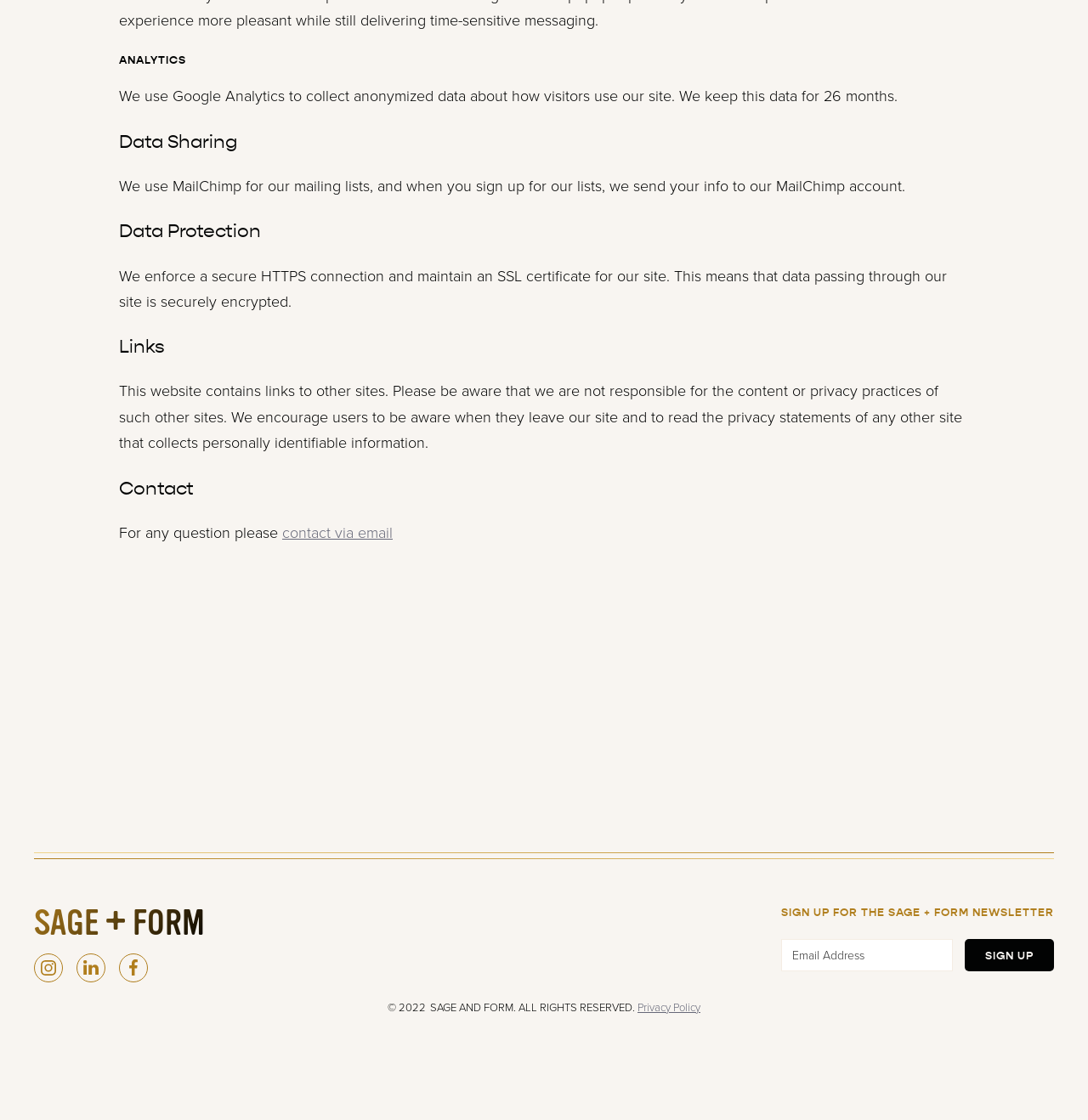Please respond to the question with a concise word or phrase:
What is the secure connection used on this site?

HTTPS